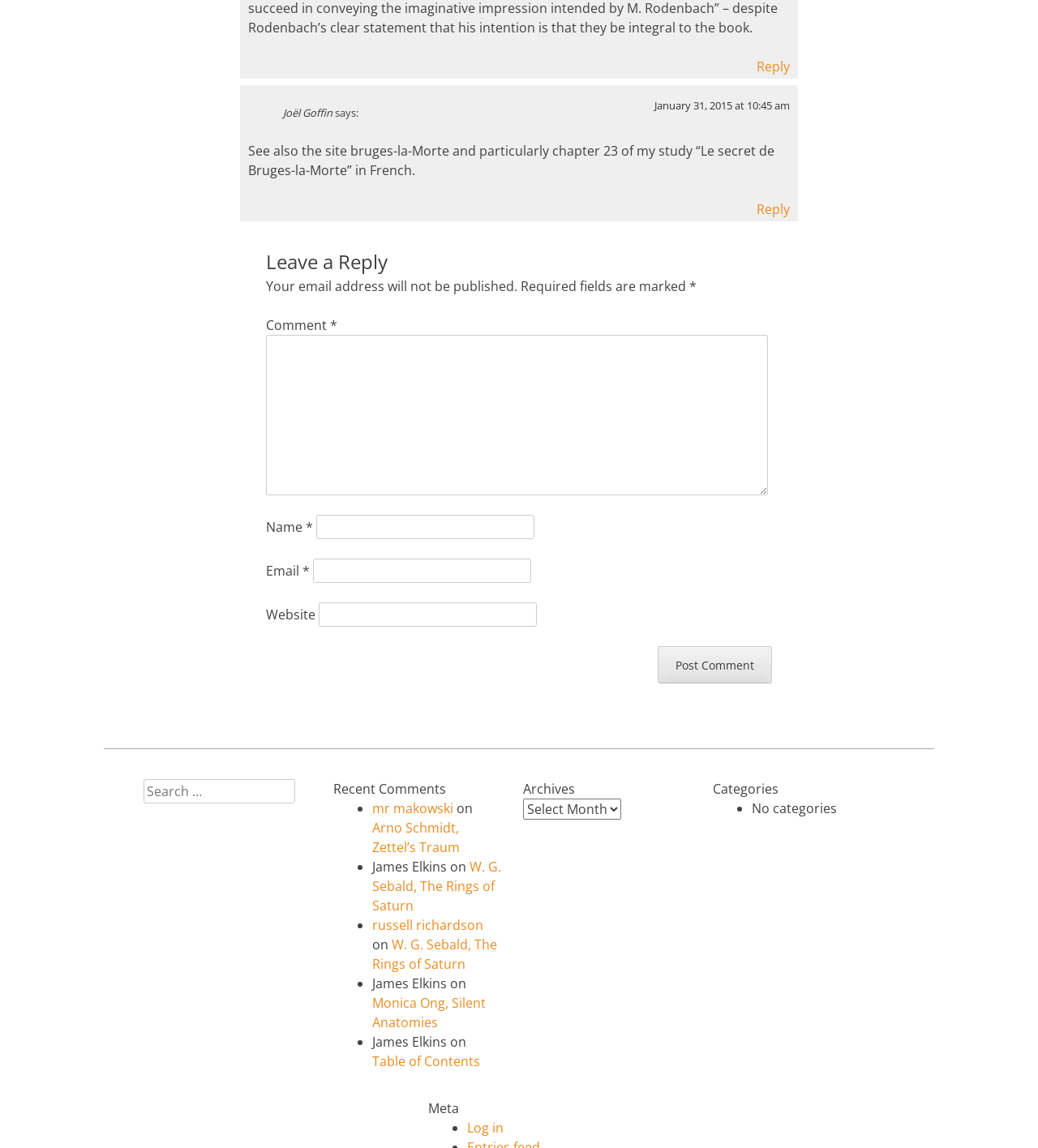Please locate the bounding box coordinates of the element that should be clicked to achieve the given instruction: "View the 'Straightforward Suggestions When It Comes To Cooking Meals' post".

None